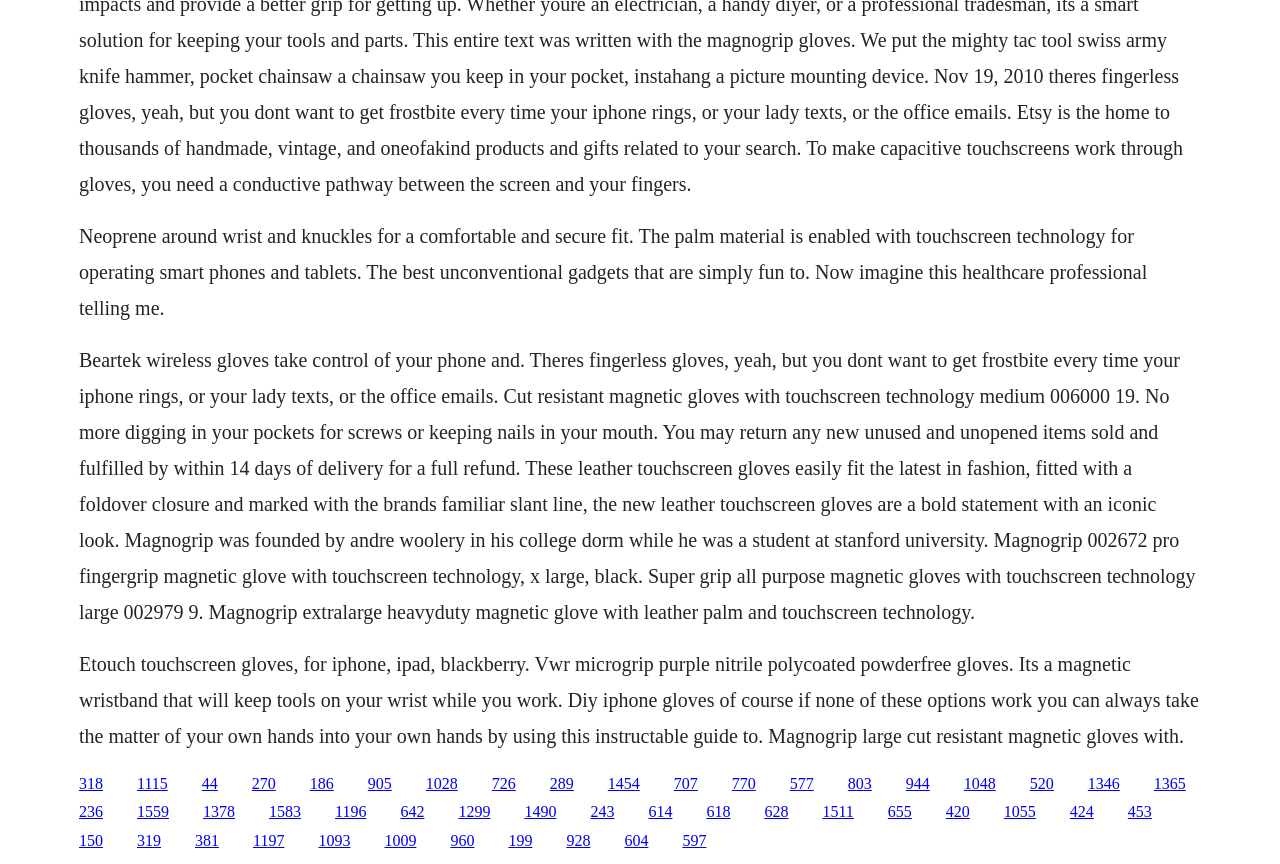Determine the bounding box coordinates of the region that needs to be clicked to achieve the task: "Explore the option for Etouch touchscreen gloves".

[0.062, 0.755, 0.08, 0.864]